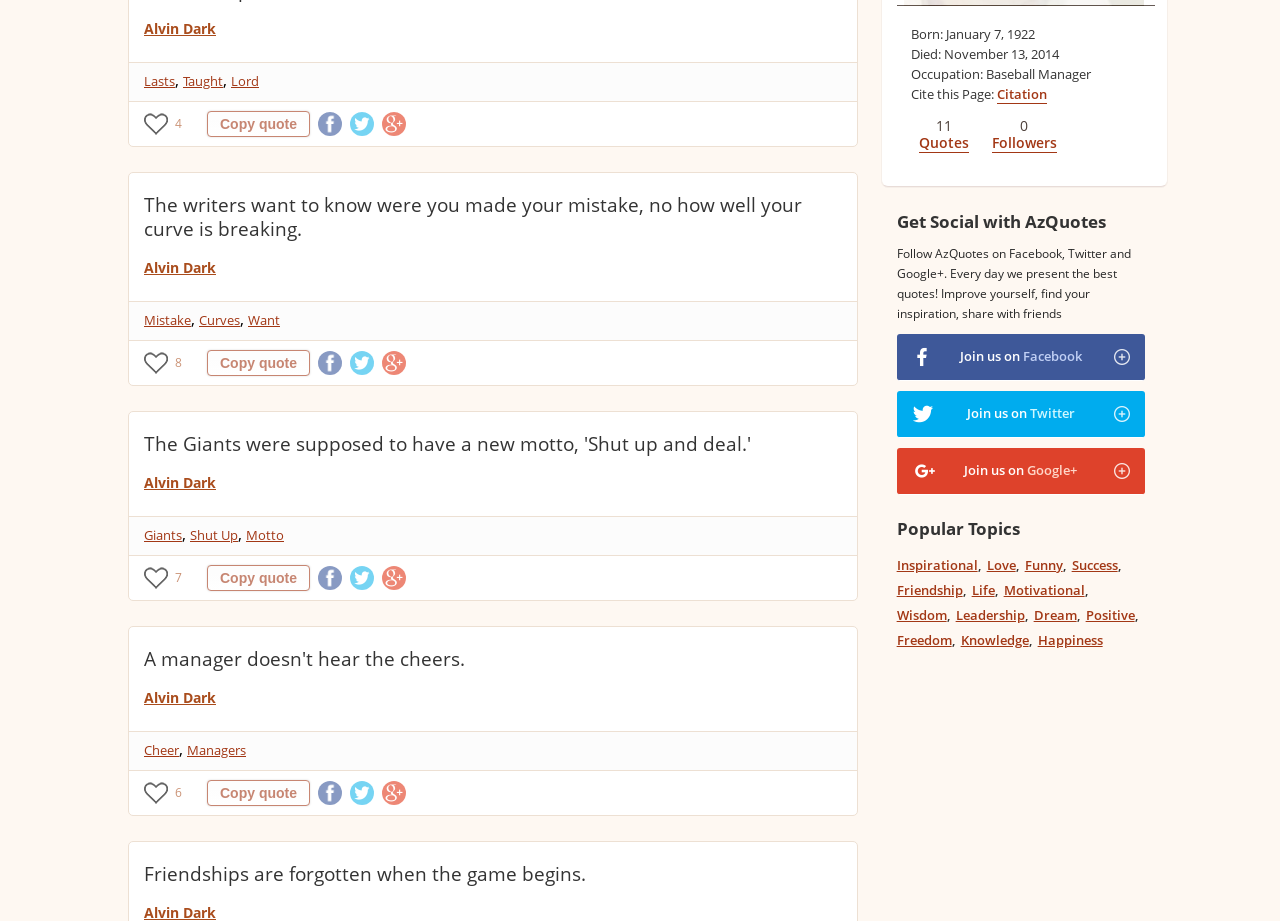Provide the bounding box coordinates of the HTML element this sentence describes: "Alvin Dark".

[0.112, 0.748, 0.169, 0.768]